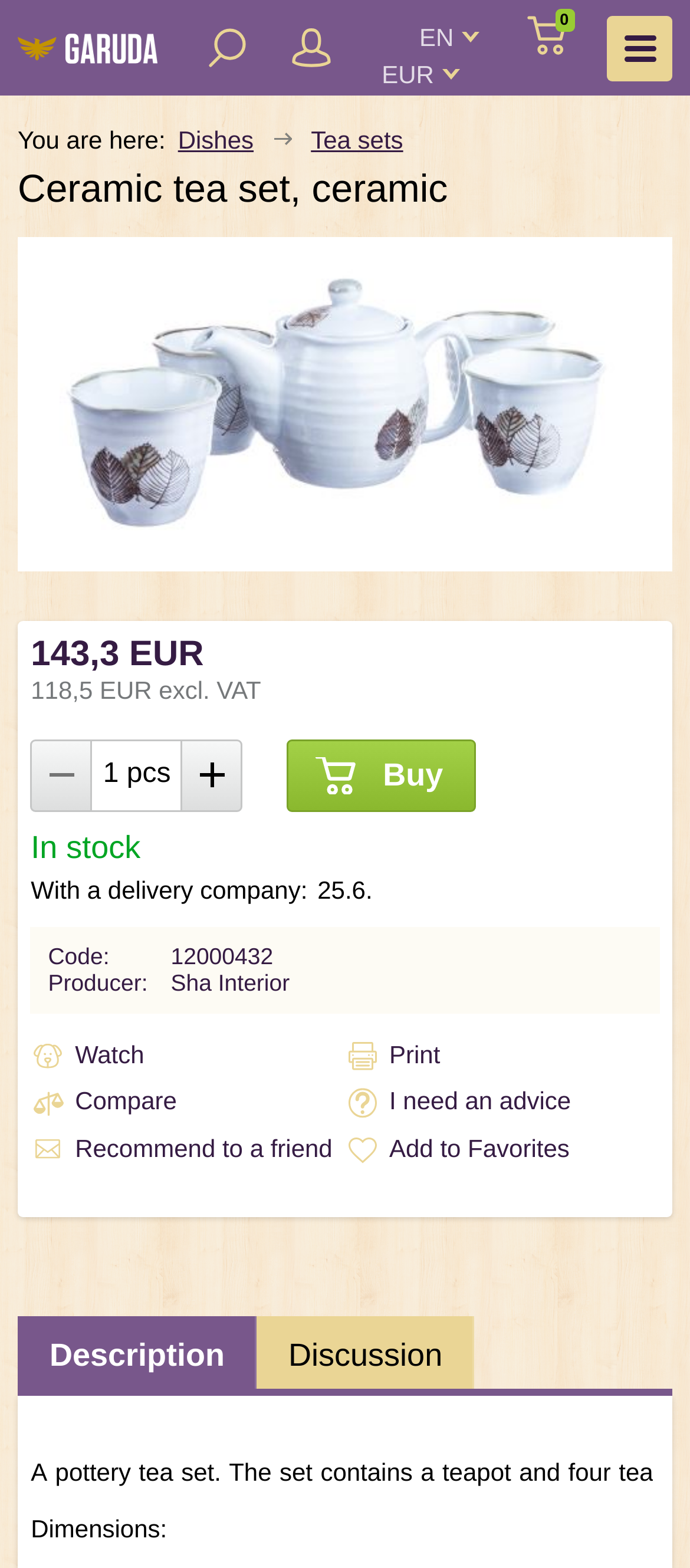Pinpoint the bounding box coordinates of the clickable area needed to execute the instruction: "Click the 'Home' link". The coordinates should be specified as four float numbers between 0 and 1, i.e., [left, top, right, bottom].

[0.026, 0.014, 0.229, 0.047]